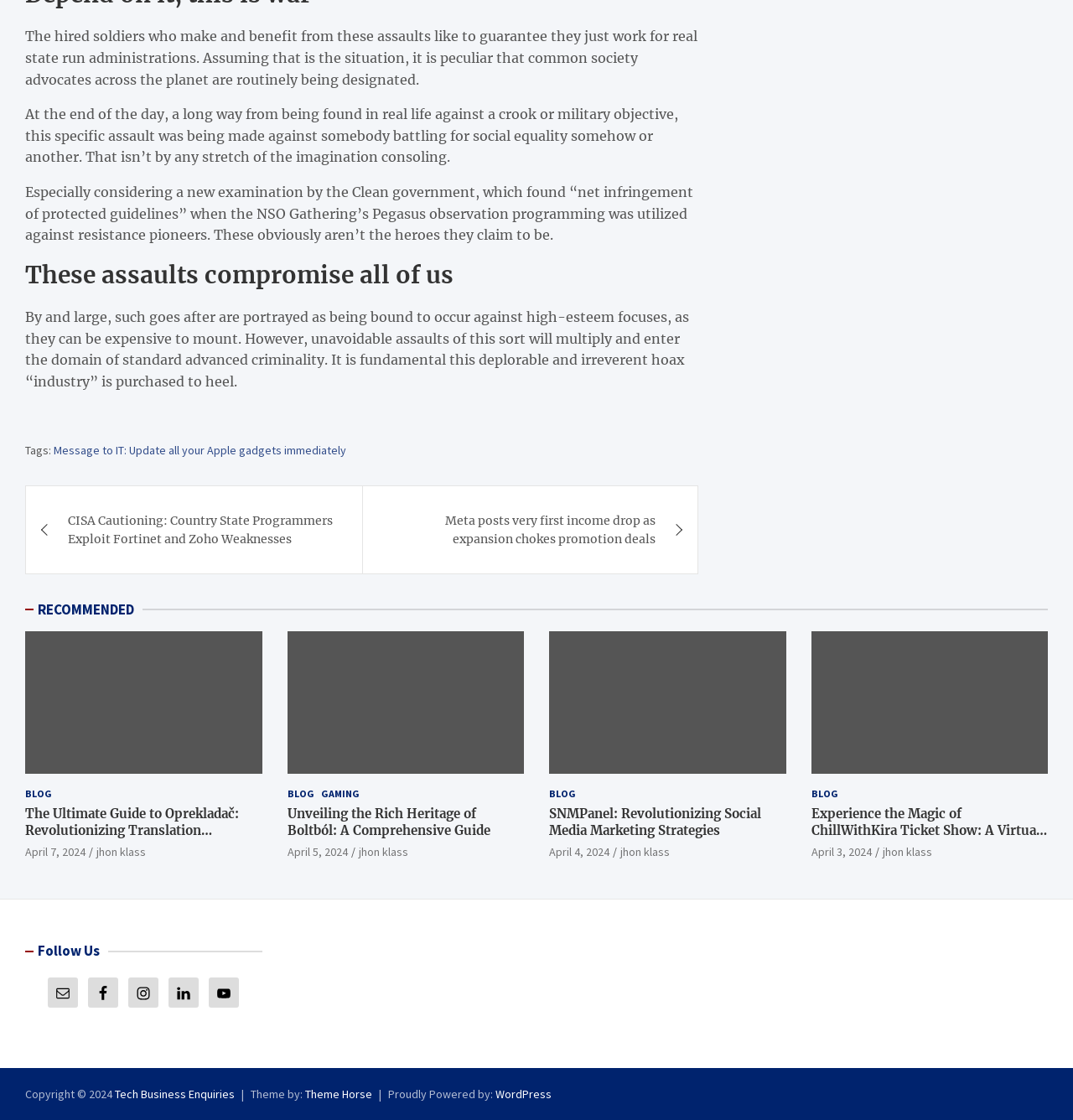What is the topic of the article?
Based on the image, respond with a single word or phrase.

Assaults on social equality